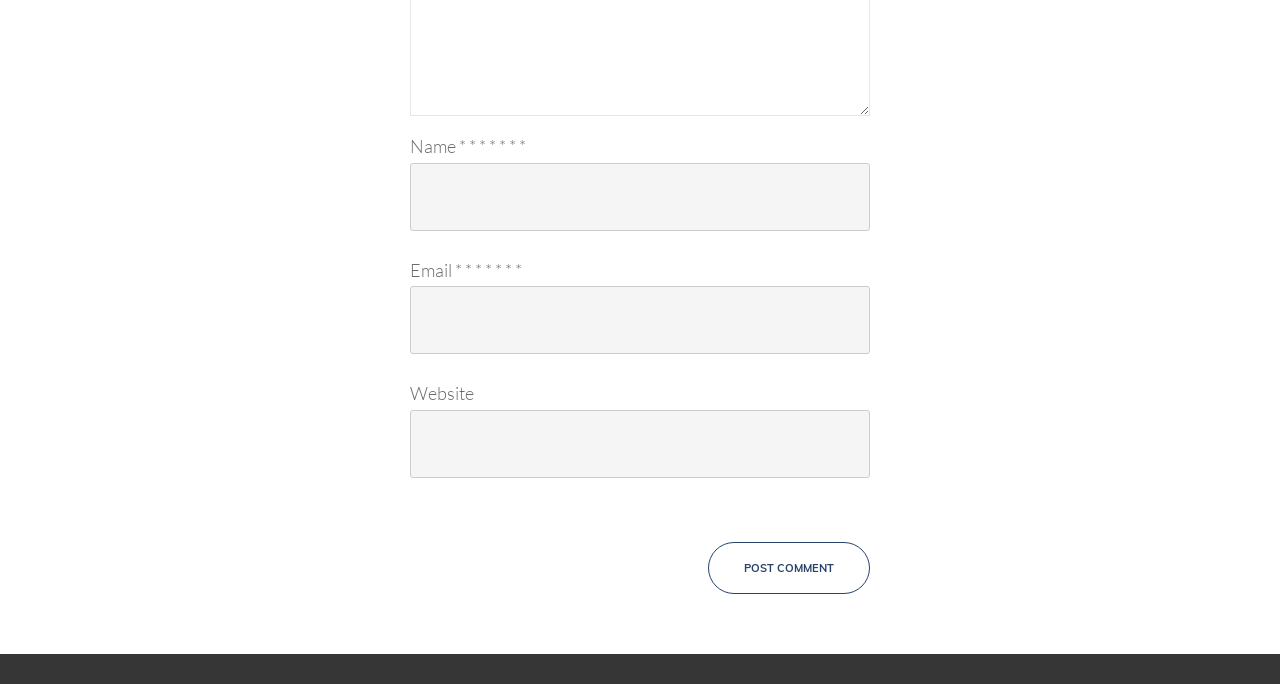With reference to the screenshot, provide a detailed response to the question below:
What is the purpose of the 'Email' textbox?

The 'Email' textbox is a required field, as indicated by the asterisk. It is located below the 'Name' textbox, suggesting that the user must enter their email address in this field.